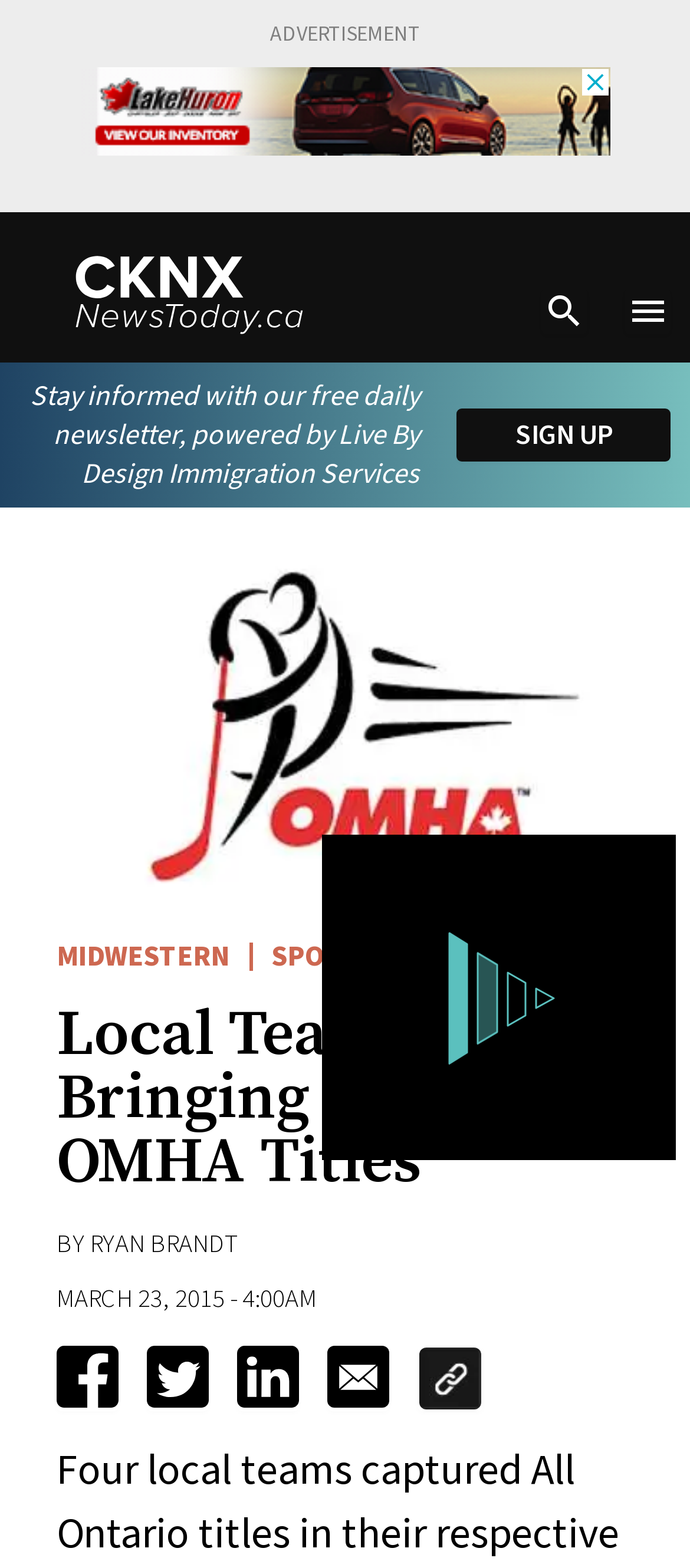How many social media sharing buttons are there?
Examine the image and provide an in-depth answer to the question.

I counted the social media sharing buttons at the bottom of the webpage, and there are four buttons: Facebook, Twitter, LinkedIn, and Email.